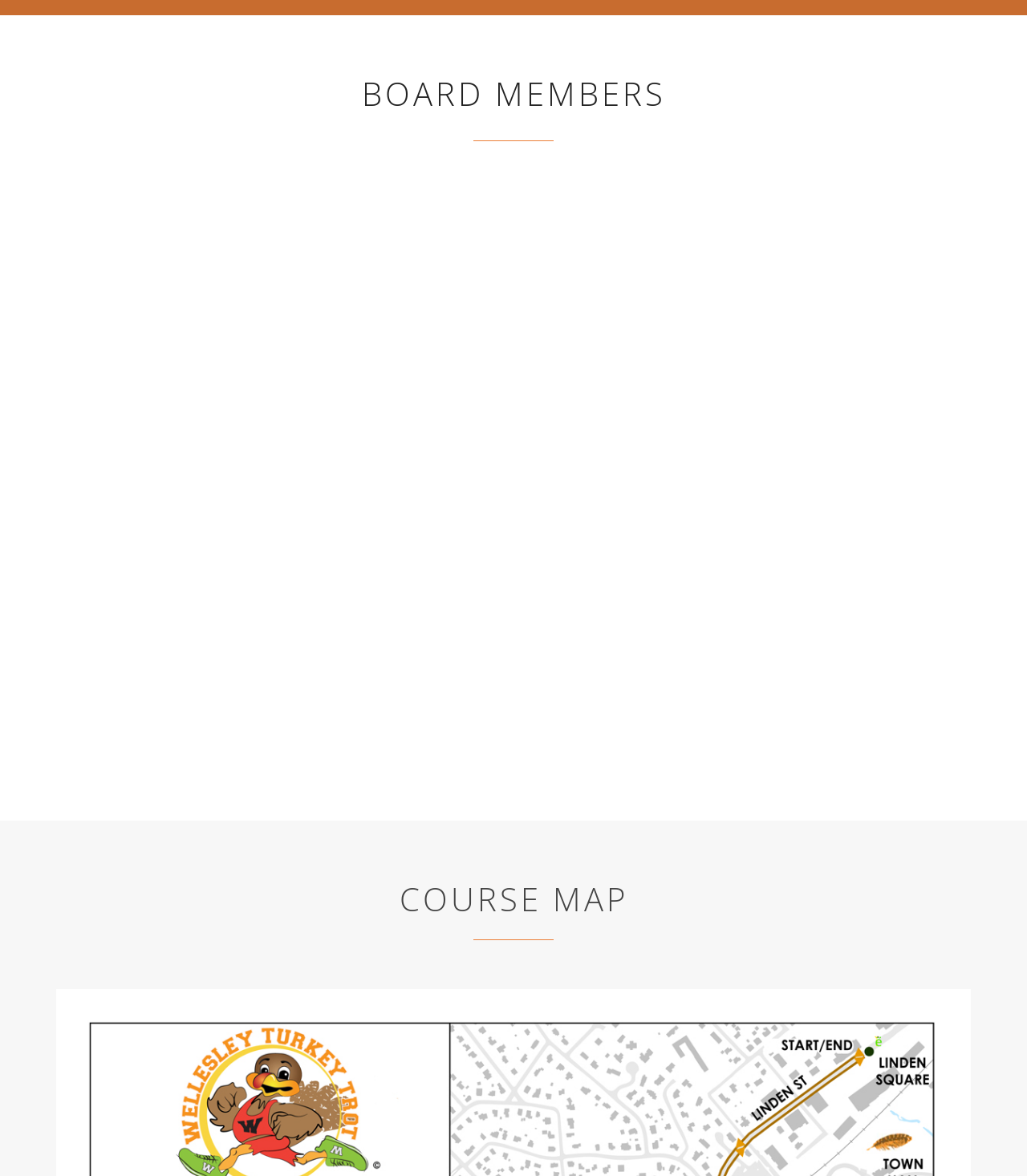Locate the bounding box coordinates of the element you need to click to accomplish the task described by this instruction: "Explore the course map".

[0.055, 0.75, 0.945, 0.78]